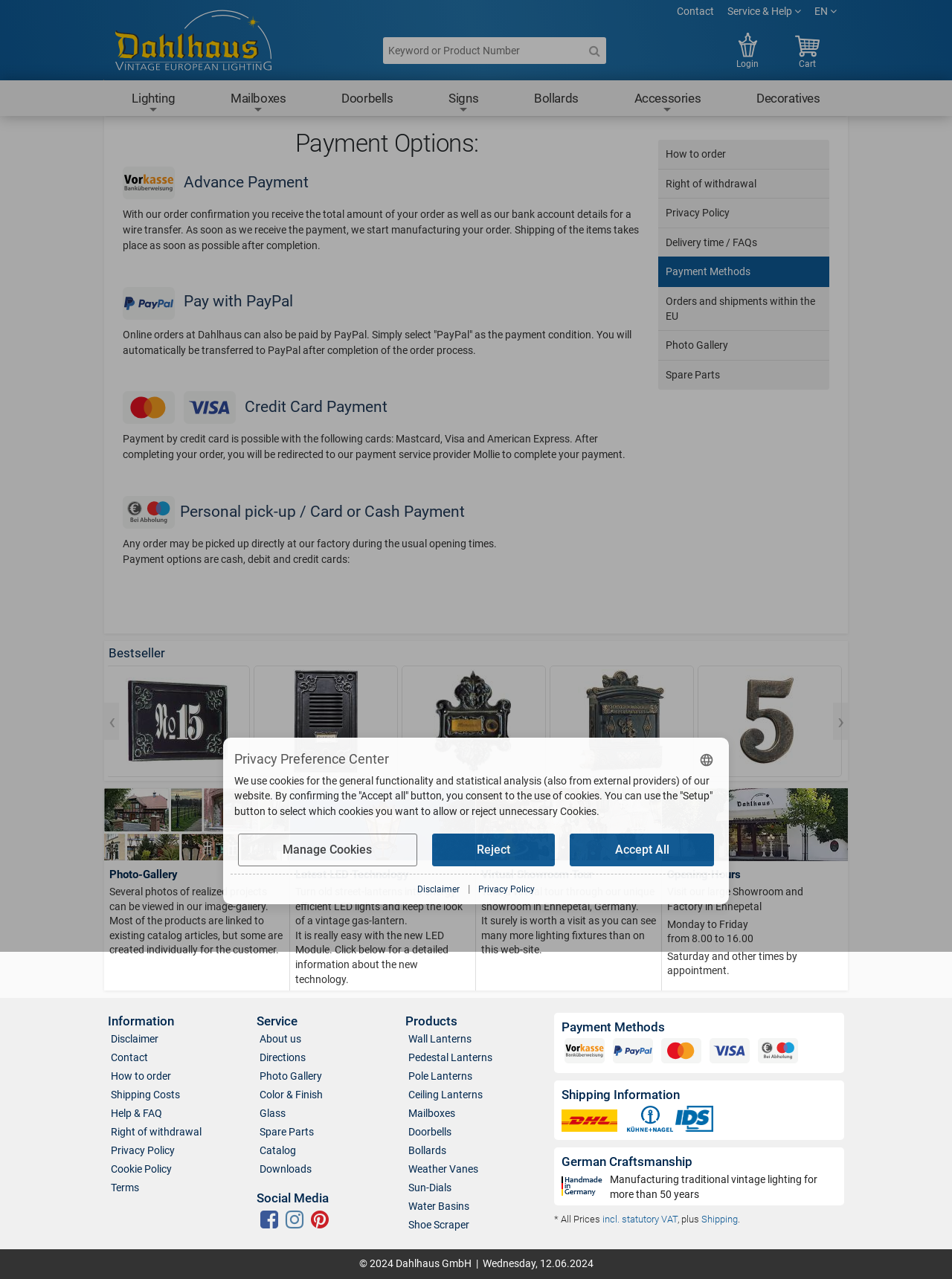What is the logo above the search bar?
Look at the image and respond to the question as thoroughly as possible.

The logo above the search bar is the 'Dahlhaus-Lighting Logo' which is an image element located at the top-left corner of the webpage. It is a clickable link that likely directs to the homepage of the website.